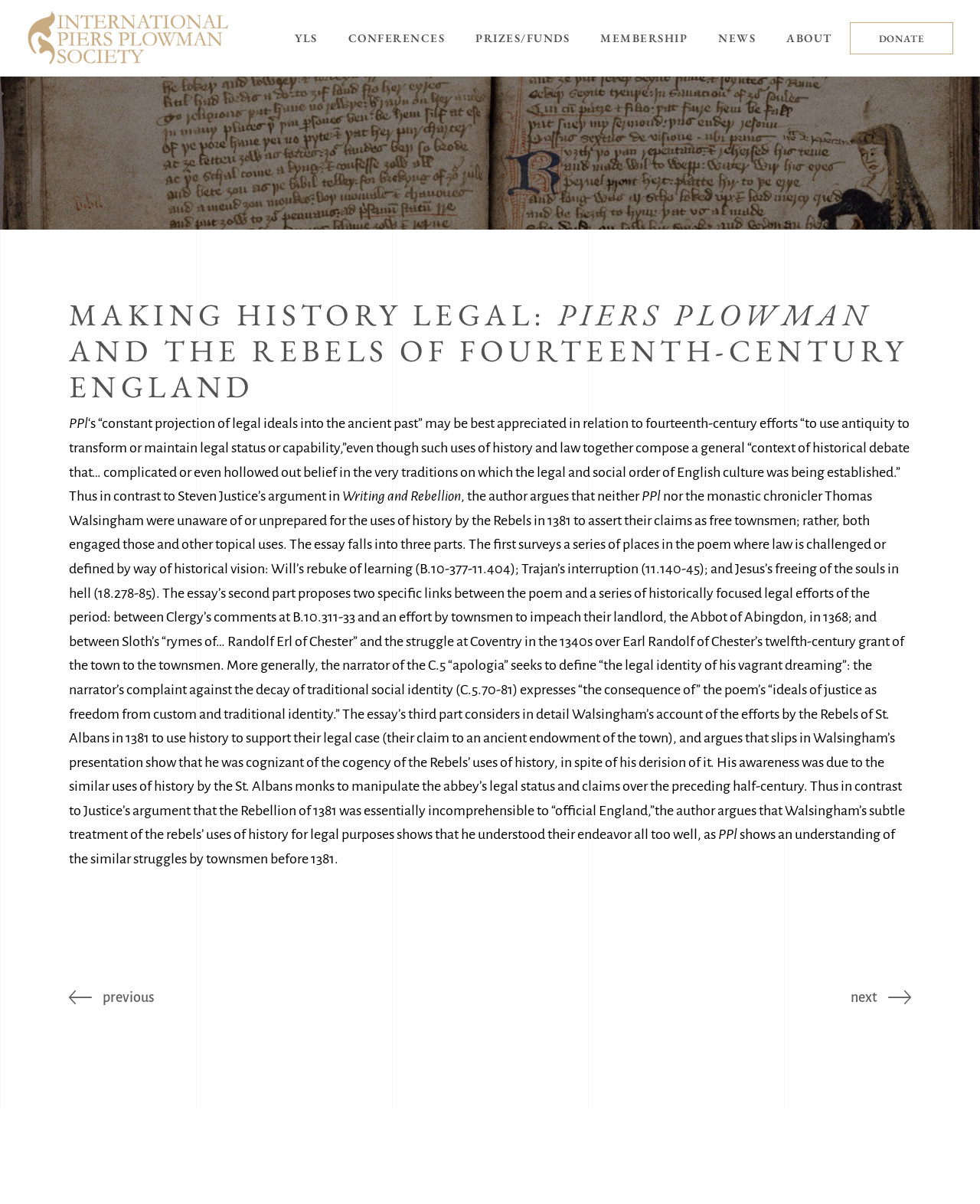Answer the following inquiry with a single word or phrase:
What is the name of the monastic chronicler mentioned in the article?

Thomas Walsingham